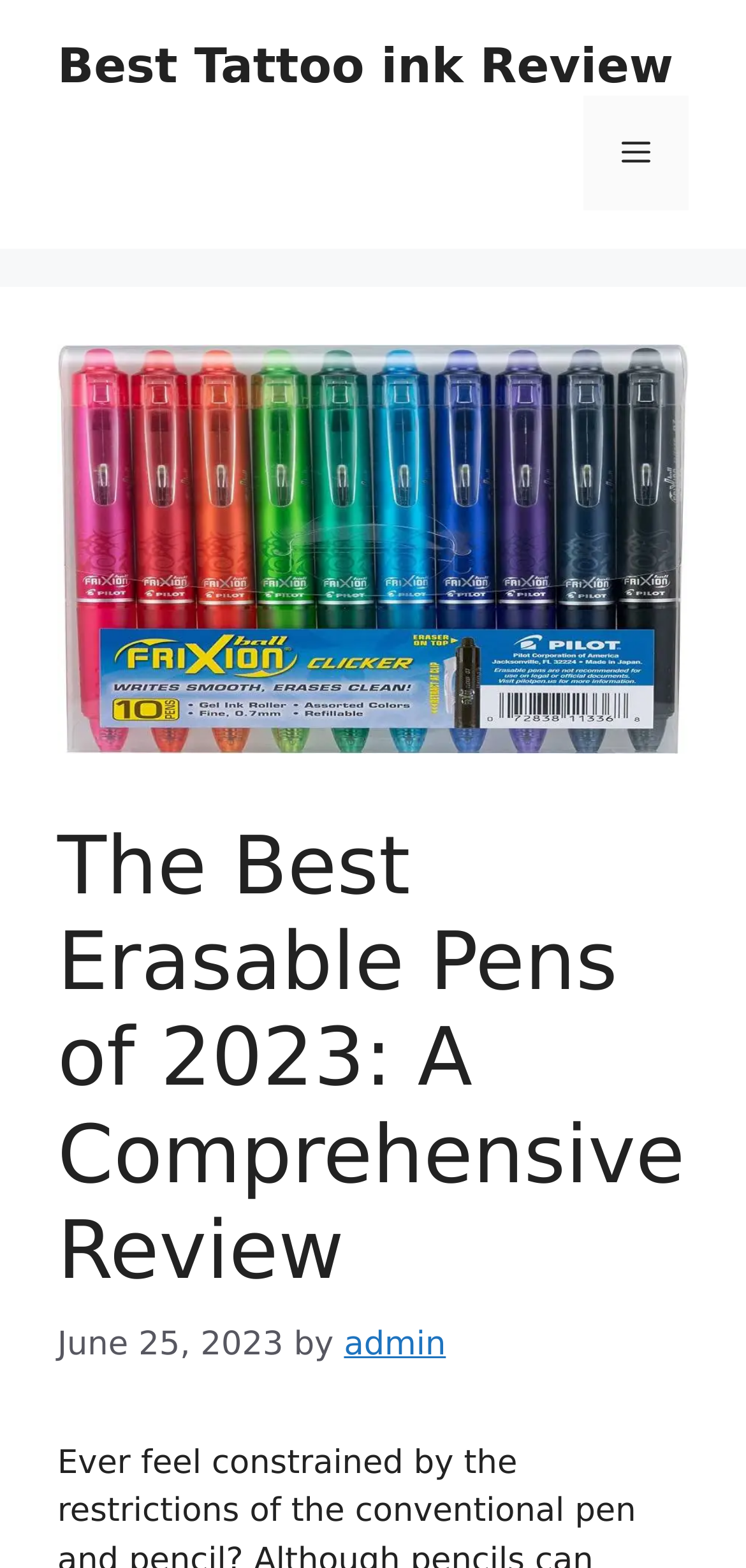What is the name of the website?
Could you give a comprehensive explanation in response to this question?

I found the name of the website by looking at the link element in the banner section, which is located at the top of the webpage. The link element contains the text 'Best Tattoo ink Review'.